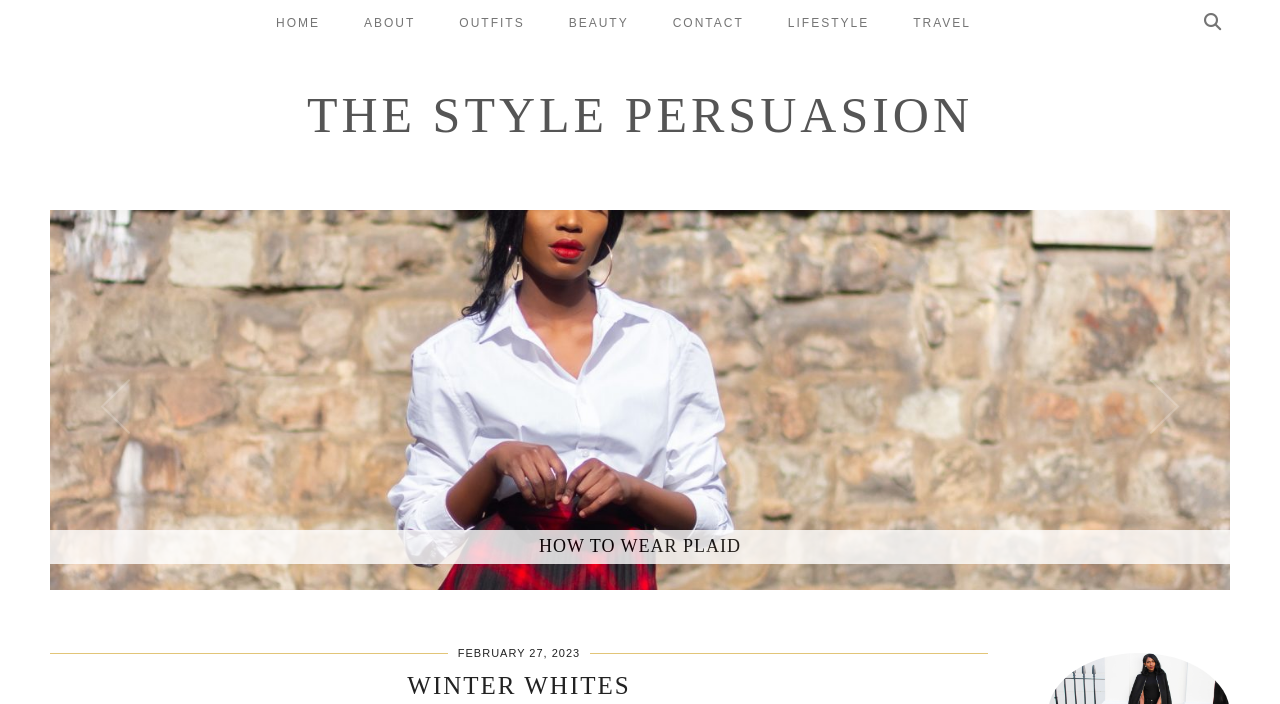Please identify the bounding box coordinates of the element that needs to be clicked to execute the following command: "view lifestyle articles". Provide the bounding box using four float numbers between 0 and 1, formatted as [left, top, right, bottom].

[0.598, 0.0, 0.696, 0.065]